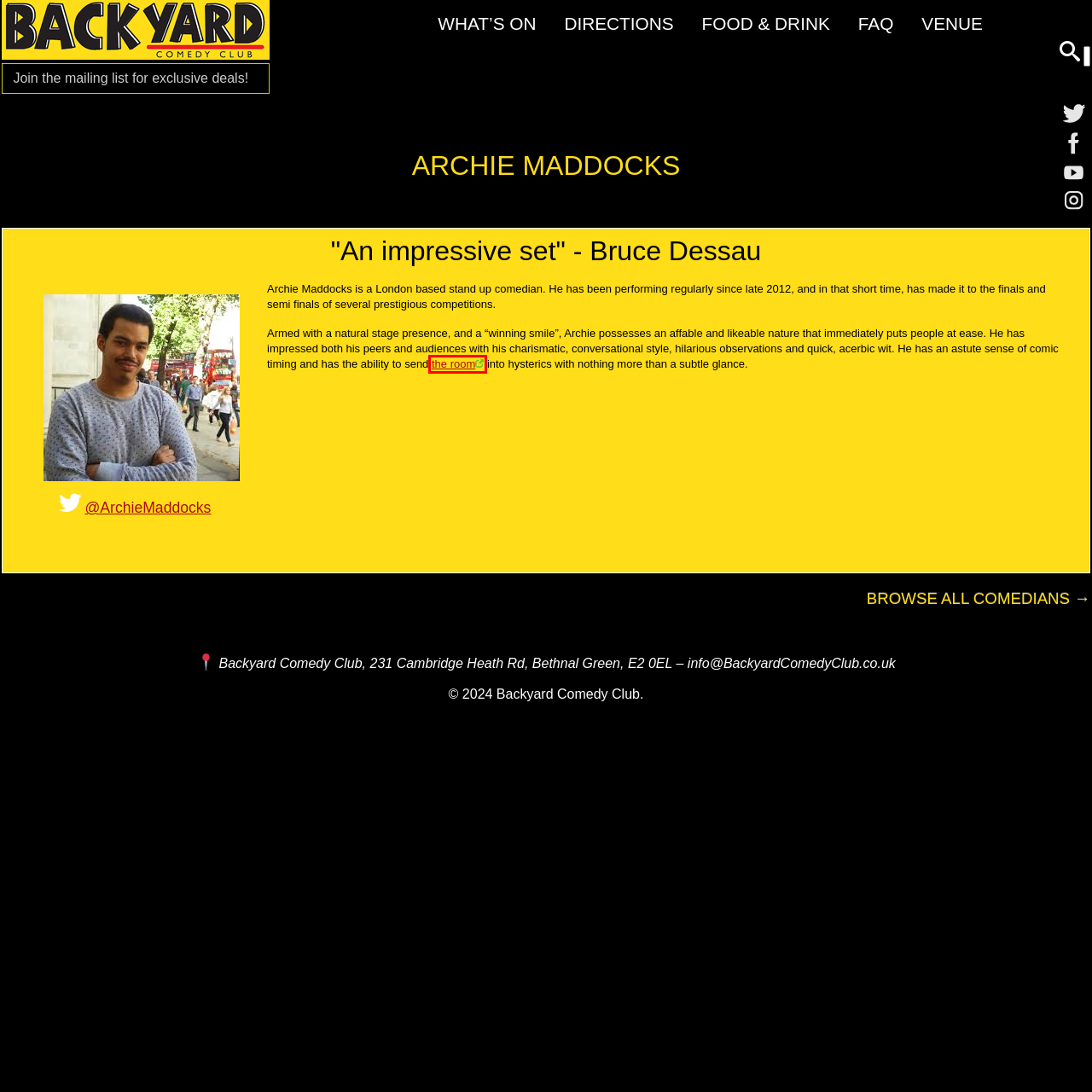With the provided webpage screenshot containing a red bounding box around a UI element, determine which description best matches the new webpage that appears after clicking the selected element. The choices are:
A. Events - Backyard Comedy Club
B. Directions - Backyard Comedy Club
C. comedy cv - the UK's largest collection of comedians biogs and photos
D. Venue - Backyard Comedy Club
E. FAQ - Backyard Comedy Club
F. Food & Drink - Backyard Comedy Club
G. Join Our Mailing List - Backyard Comedy Club
H. Comedians - Backyard Comedy Club

C